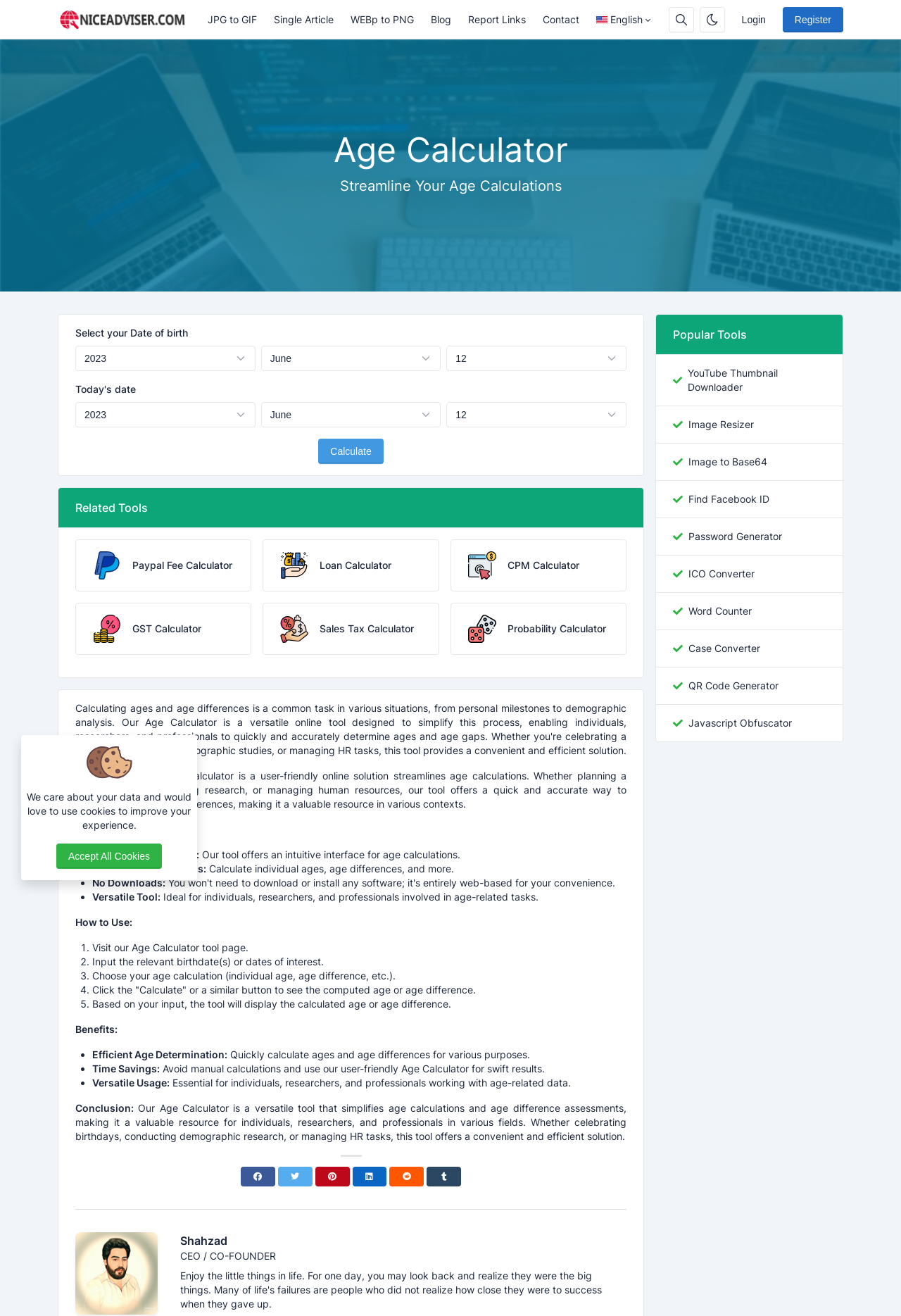Please determine the bounding box coordinates of the clickable area required to carry out the following instruction: "Enable dark mode". The coordinates must be four float numbers between 0 and 1, represented as [left, top, right, bottom].

[0.776, 0.005, 0.804, 0.025]